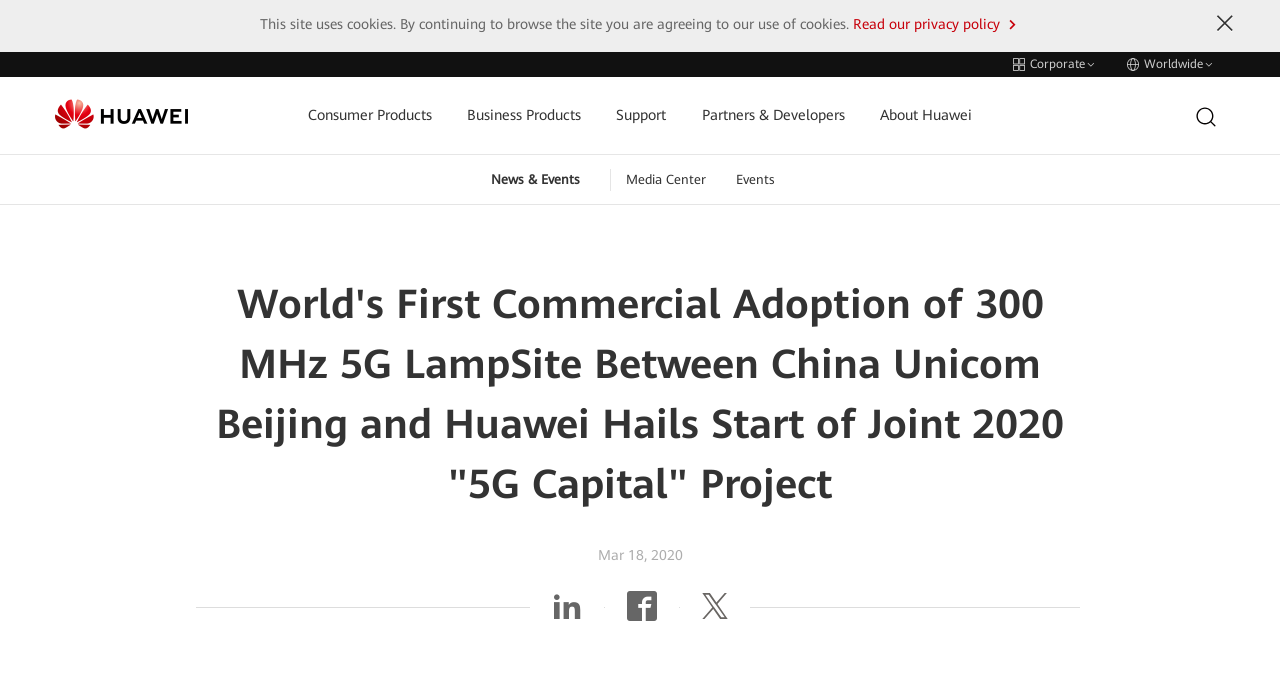Please identify the bounding box coordinates of the clickable region that I should interact with to perform the following instruction: "Select an archive". The coordinates should be expressed as four float numbers between 0 and 1, i.e., [left, top, right, bottom].

None